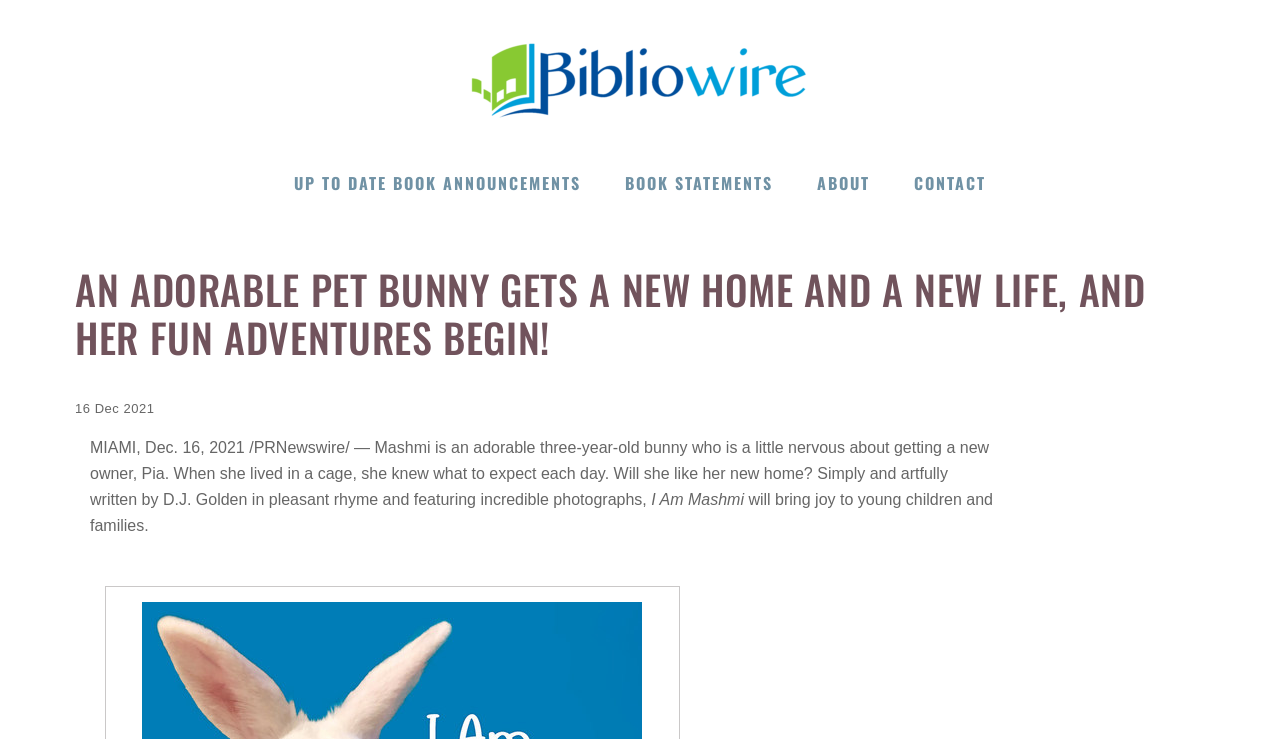Answer with a single word or phrase: 
How old is the bunny?

Three years old